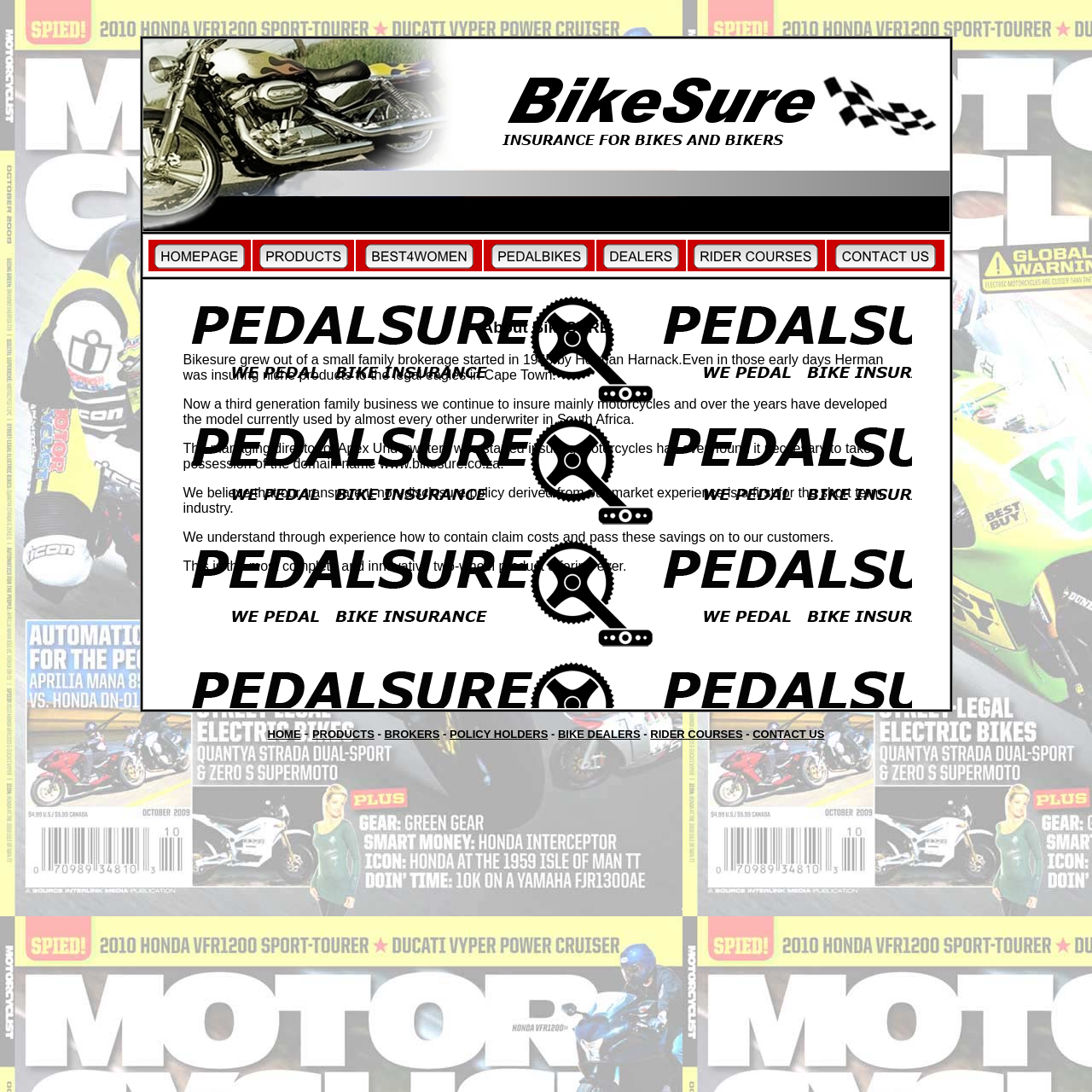How many links are present in the top navigation bar? Observe the screenshot and provide a one-word or short phrase answer.

7